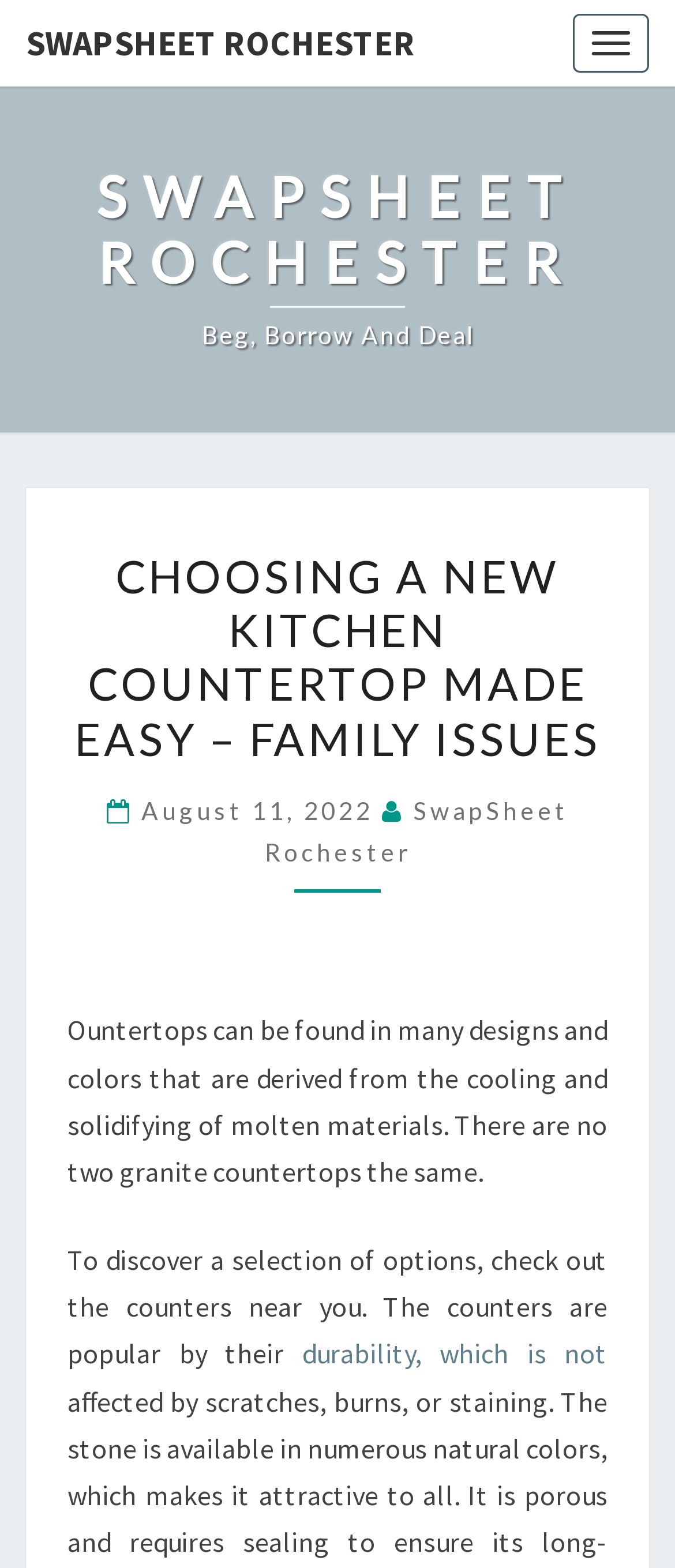Using the provided element description: "SwapSheet Rochester", identify the bounding box coordinates. The coordinates should be four floats between 0 and 1 in the order [left, top, right, bottom].

[0.0, 0.0, 0.654, 0.055]